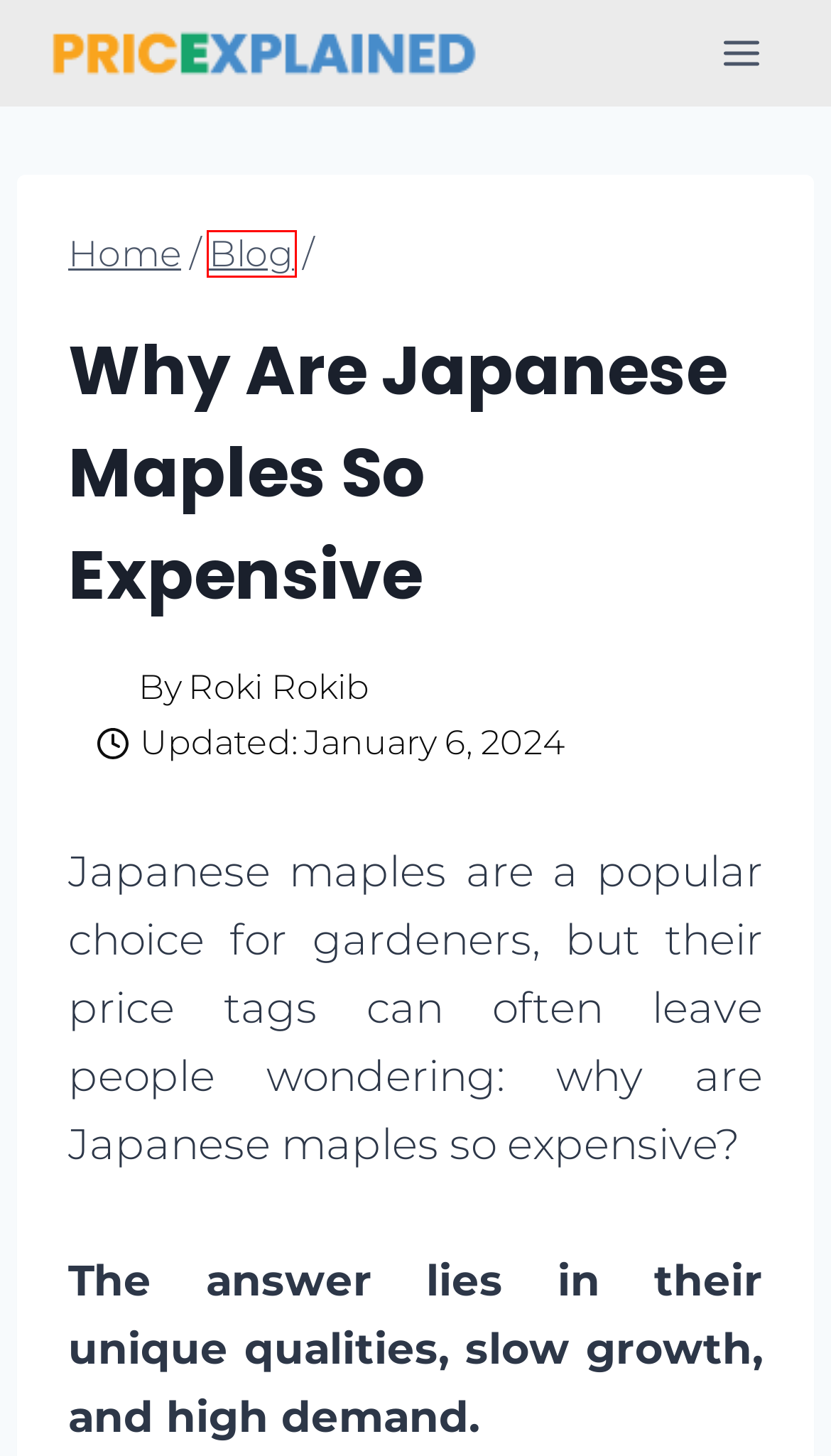A screenshot of a webpage is given, marked with a red bounding box around a UI element. Please select the most appropriate webpage description that fits the new page after clicking the highlighted element. Here are the candidates:
A. Blog - Price Explained
B. Why Are Renovations So Cheap on HGTV - Price Explained
C. Roki Rokib - Price Explained
D. Why Are Trailers So Expensive - Price Explained
E. Price Explained: Uncover the True Cost!
F. About Us - Price Explained
G. Why Is Kohler So Expensive - Price Explained
H. Privacy Policy - Price Explained

A